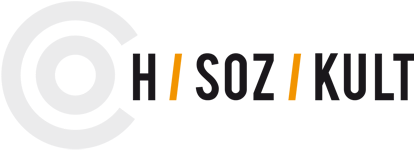Detail every significant feature and component of the image.

The image features the logo of H-Soz-Kult, a digital platform dedicated to communication and information for historians. This platform serves as a key resource for the historical sciences, providing access to scholarly content and fostering collaboration within the academic community. The logo showcases a modern design with a blend of black and vibrant orange, symbolizing the platform's dedication to both tradition and innovation in the field of history.